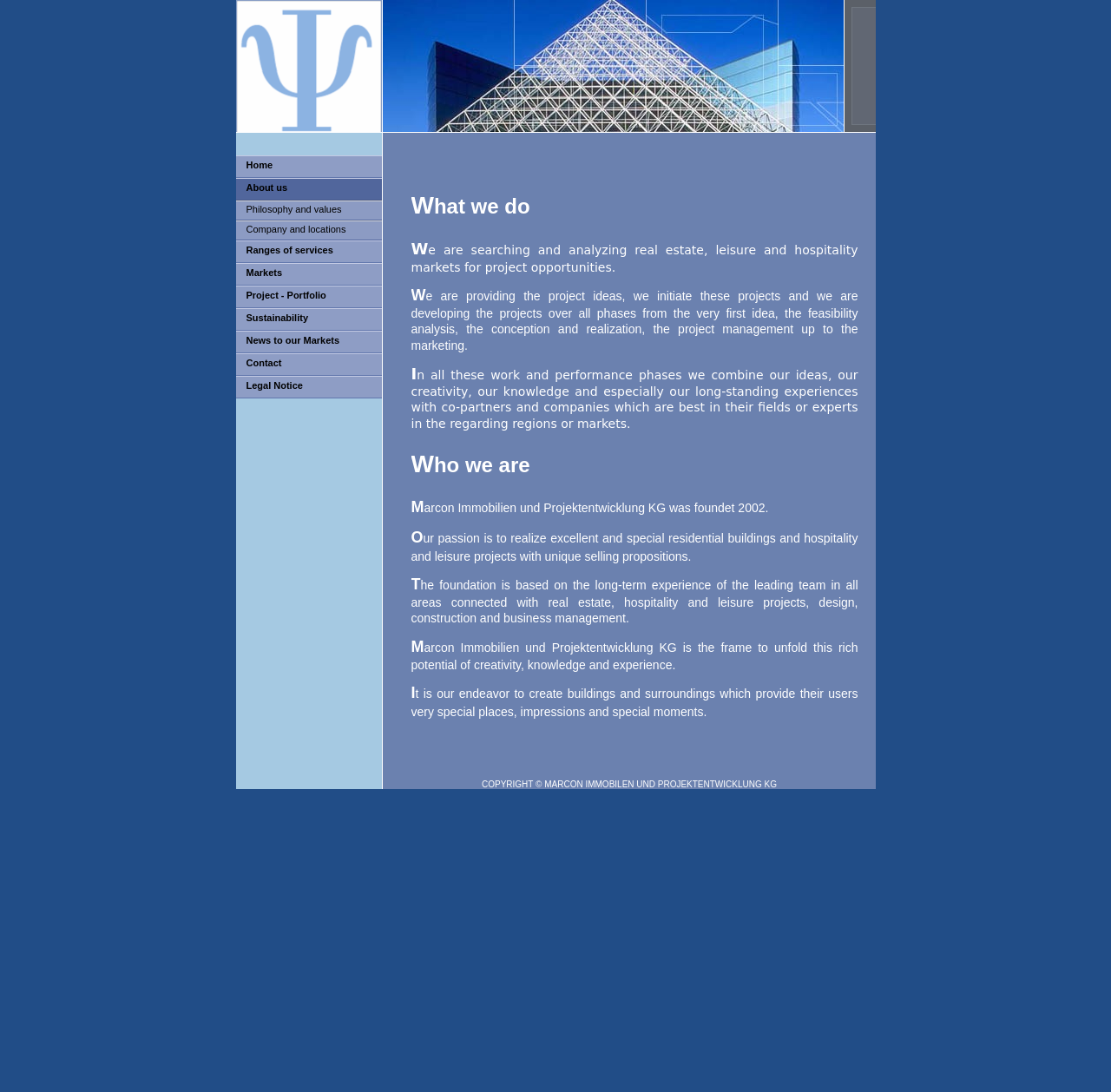Could you find the bounding box coordinates of the clickable area to complete this instruction: "Click on the 'About us' link"?

[0.212, 0.163, 0.343, 0.184]